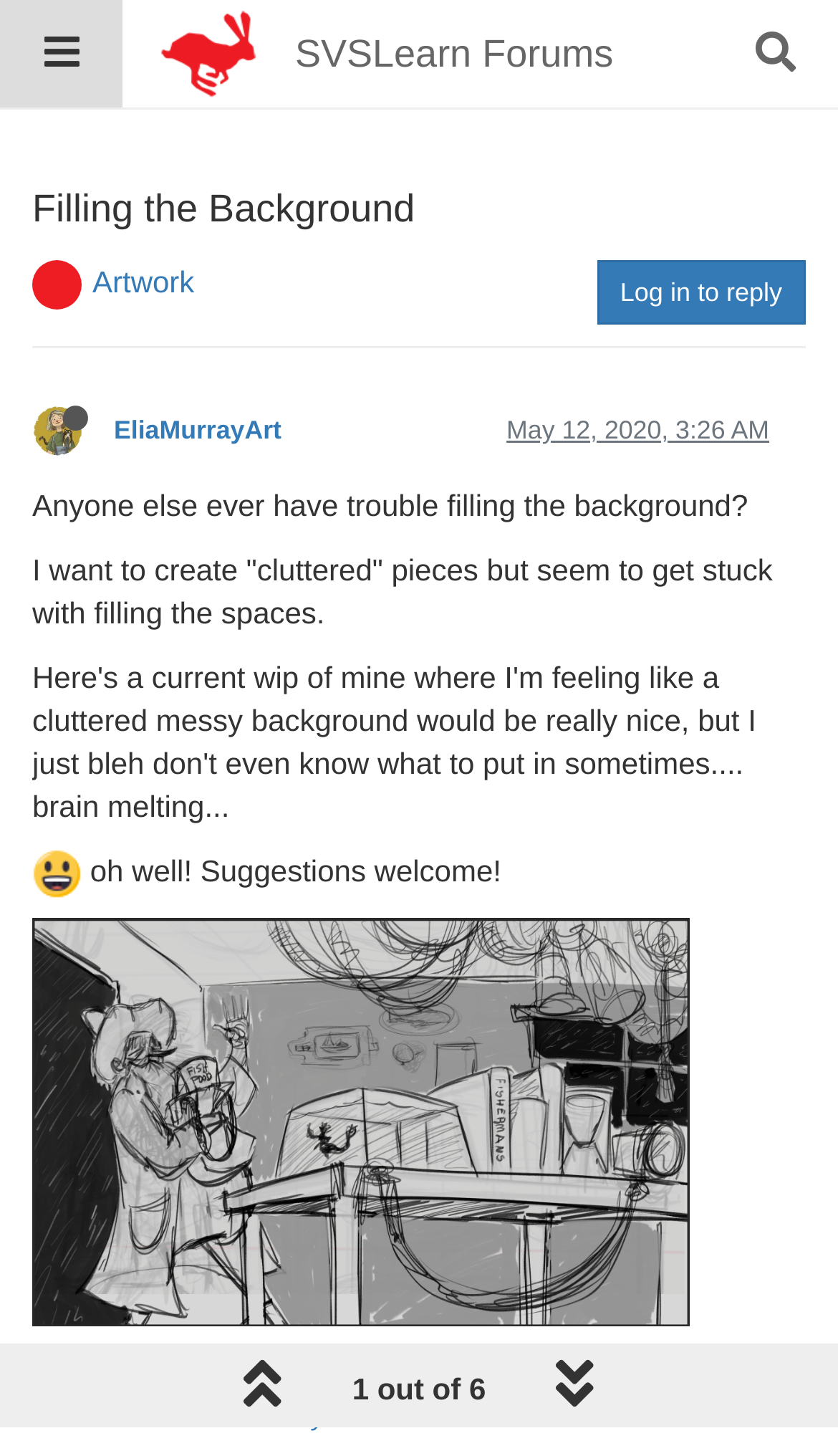Bounding box coordinates are specified in the format (top-left x, top-left y, bottom-right x, bottom-right y). All values are floating point numbers bounded between 0 and 1. Please provide the bounding box coordinate of the region this sentence describes: parent_node: SVSLearn Forums

[0.0, 0.0, 0.147, 0.074]